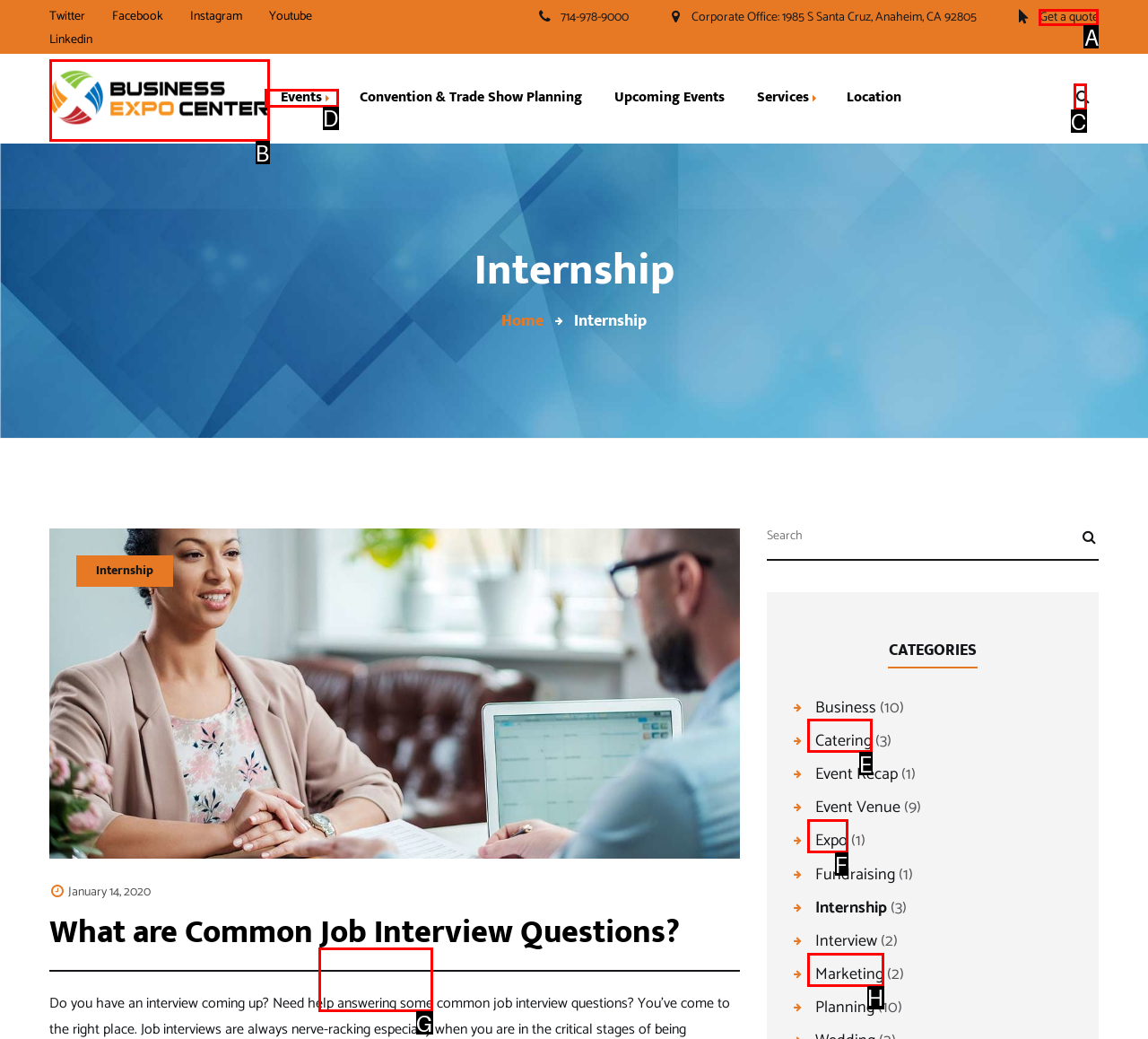Identify the HTML element I need to click to complete this task: Get a quote Provide the option's letter from the available choices.

A